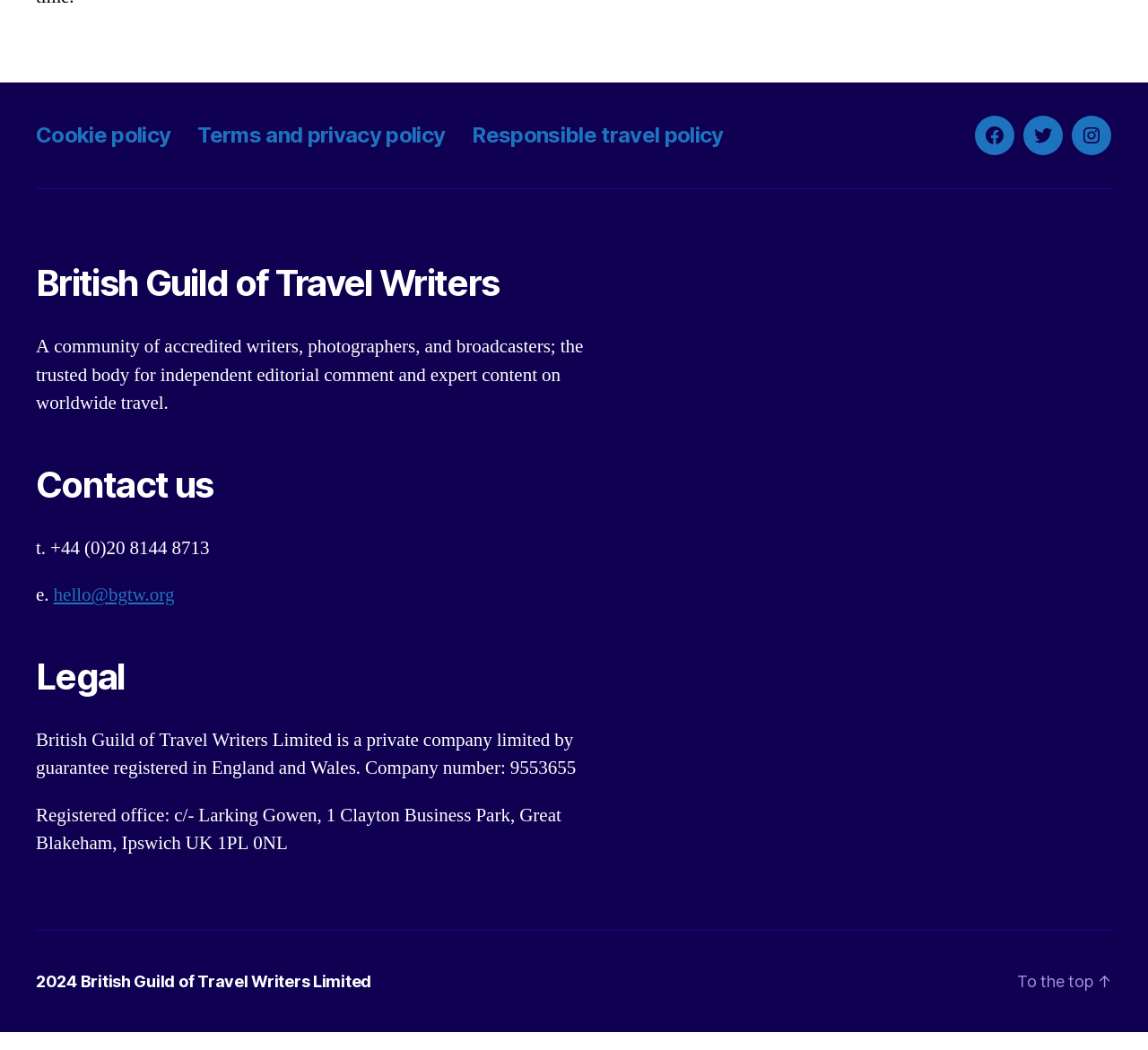Predict the bounding box coordinates of the UI element that matches this description: "Cookie policy". The coordinates should be in the format [left, top, right, bottom] with each value between 0 and 1.

[0.031, 0.134, 0.149, 0.158]